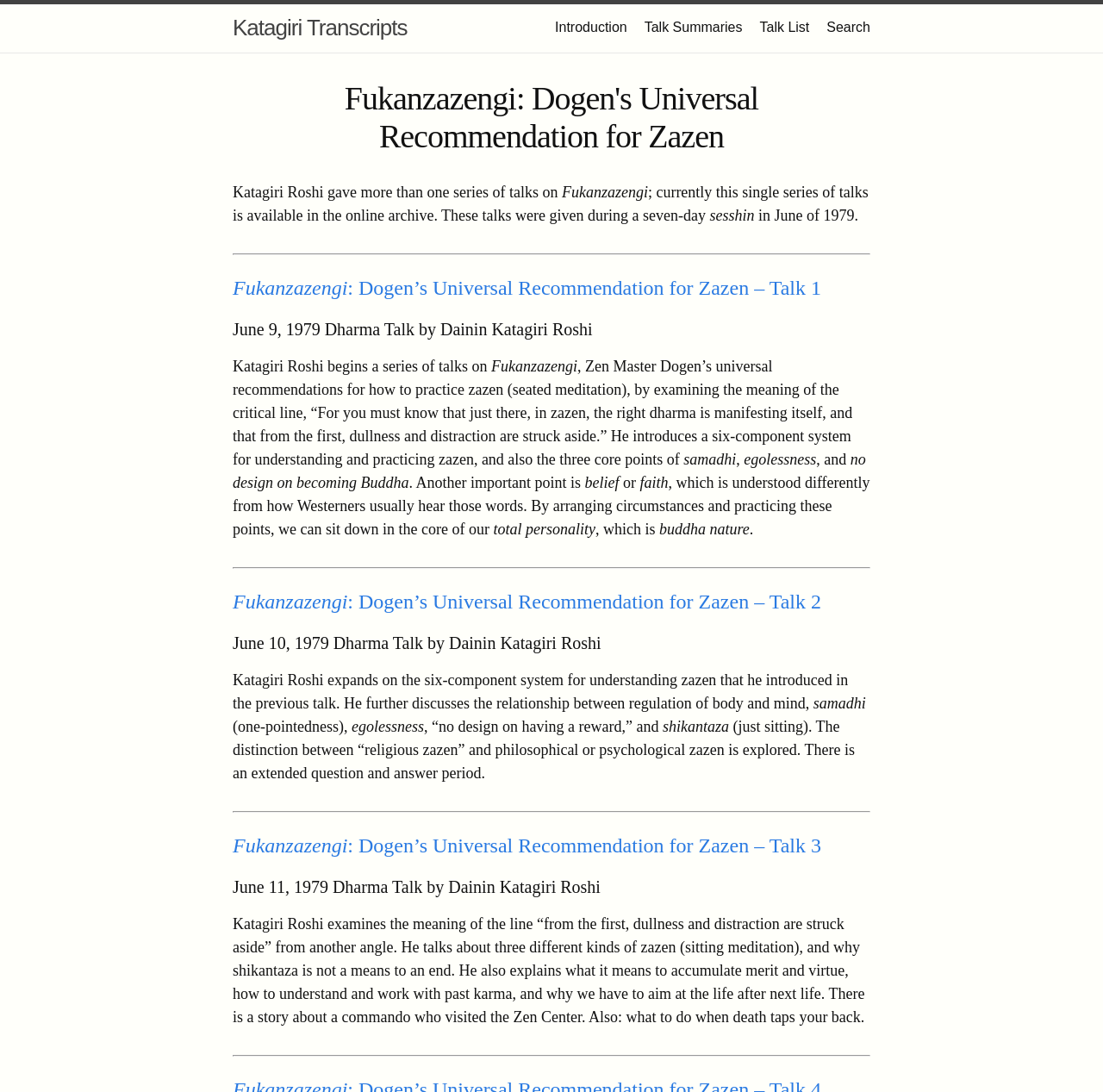Using the description: "Katagiri Transcripts", identify the bounding box of the corresponding UI element in the screenshot.

[0.211, 0.004, 0.369, 0.047]